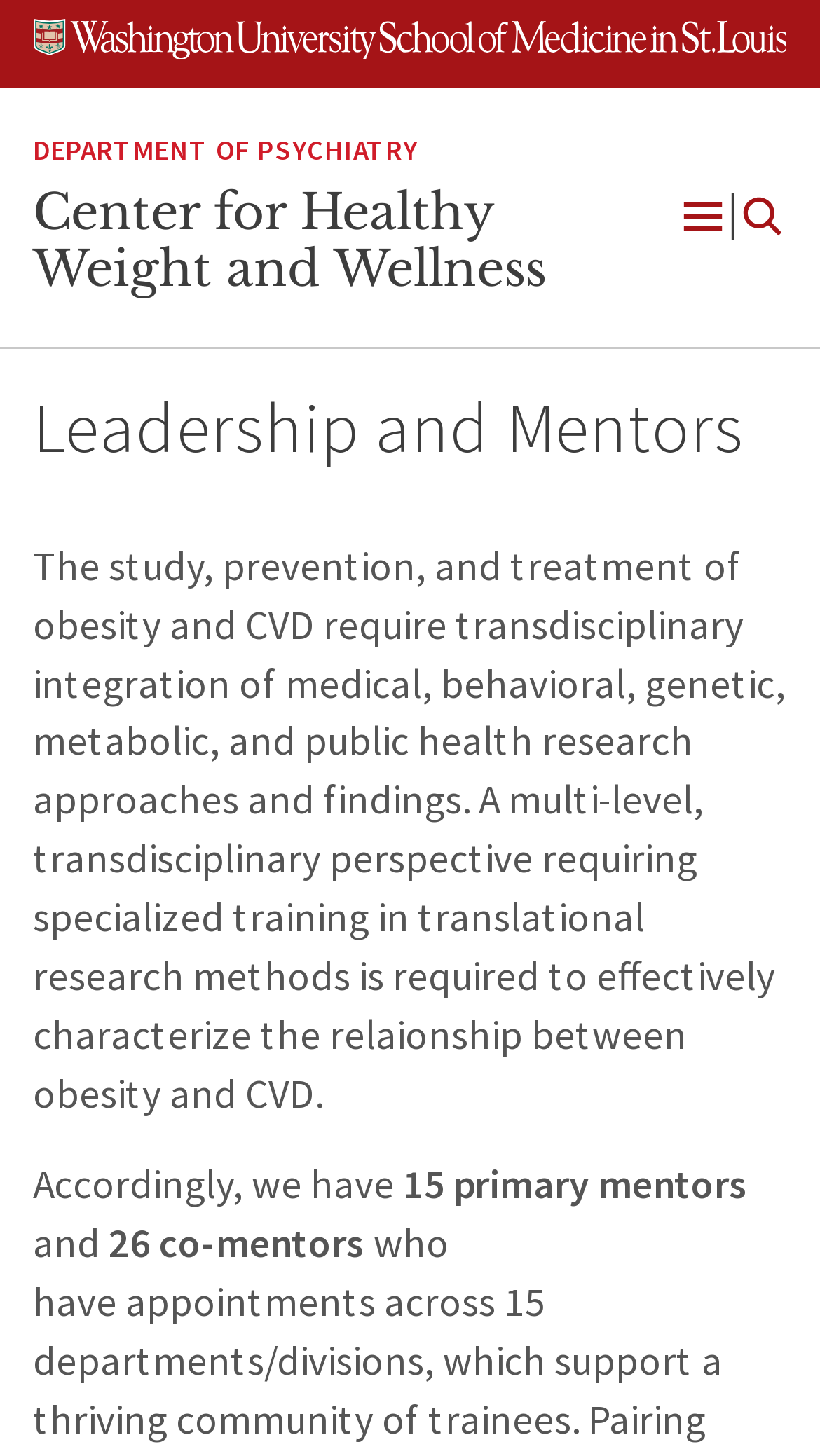Provide a thorough and detailed response to the question by examining the image: 
How many primary mentors are there?

I found the answer by reading the StaticText element with the text '15 primary mentors' which is located at [0.491, 0.796, 0.912, 0.831].